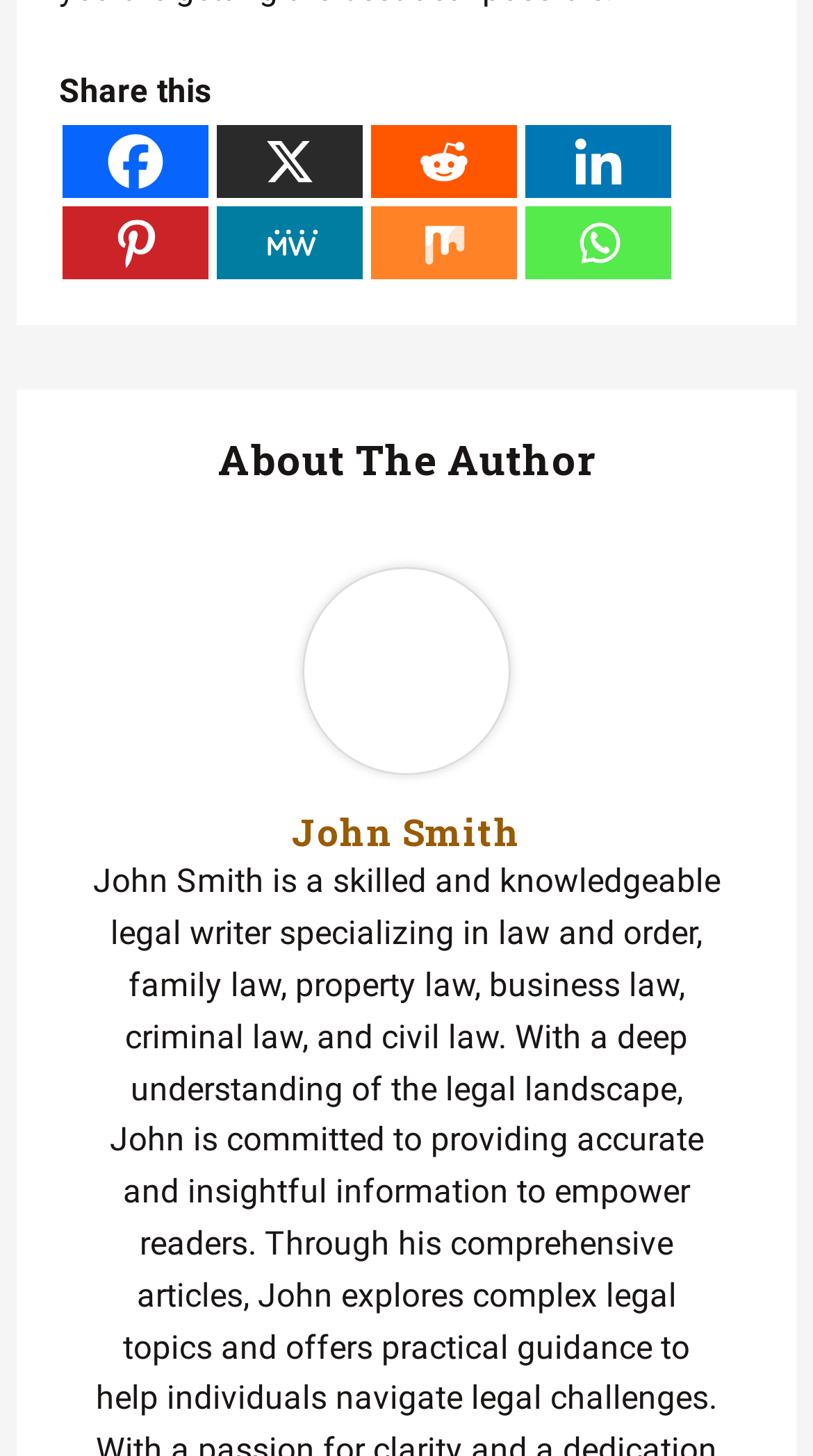Pinpoint the bounding box coordinates of the element to be clicked to execute the instruction: "click the logo".

None